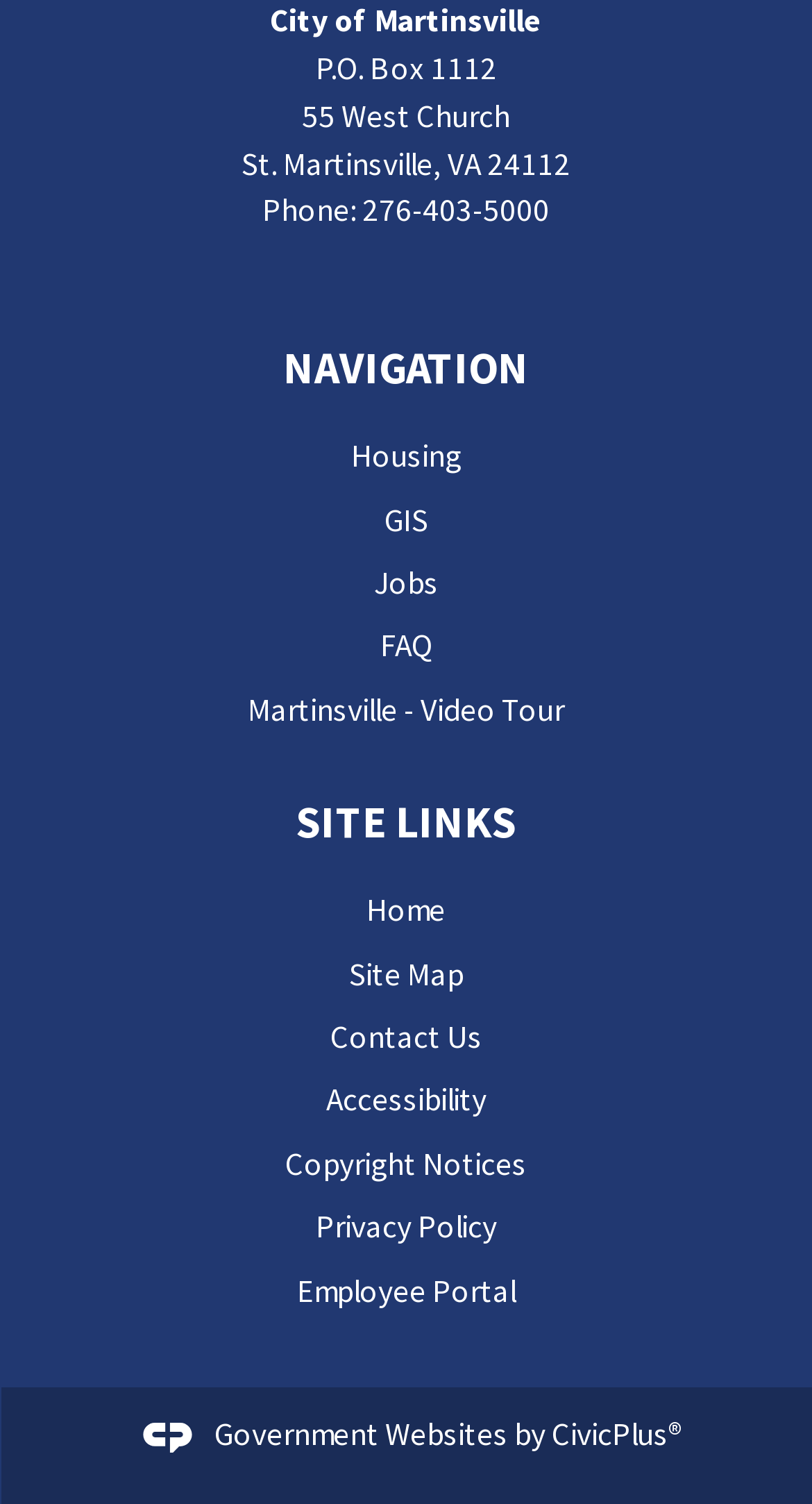Highlight the bounding box coordinates of the region I should click on to meet the following instruction: "Visit the 'Martinsville - Video Tour' page".

[0.305, 0.458, 0.695, 0.484]